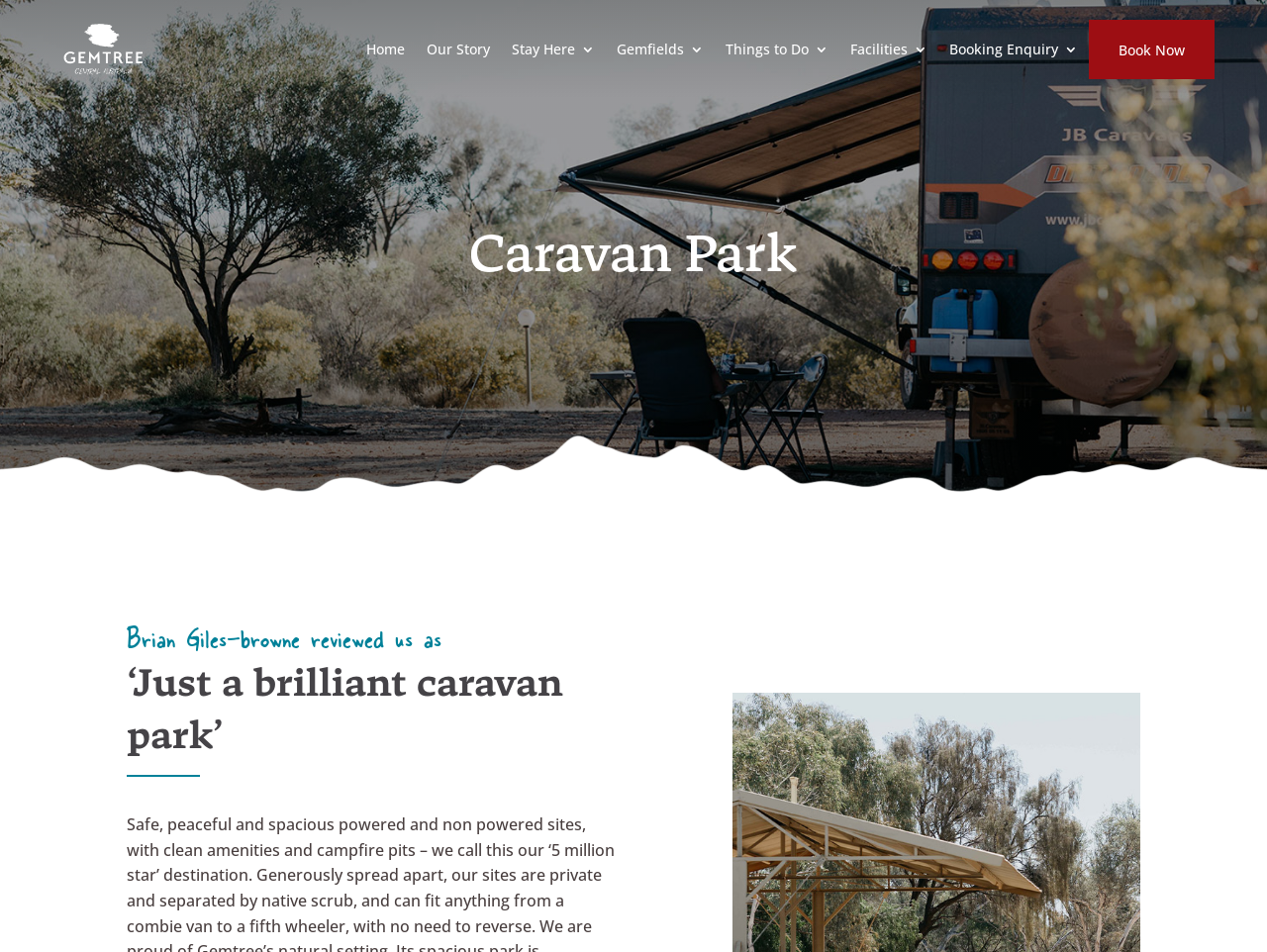Find the bounding box coordinates of the element's region that should be clicked in order to follow the given instruction: "Click on the 'Our Story' link". The coordinates should consist of four float numbers between 0 and 1, i.e., [left, top, right, bottom].

[0.337, 0.012, 0.387, 0.091]